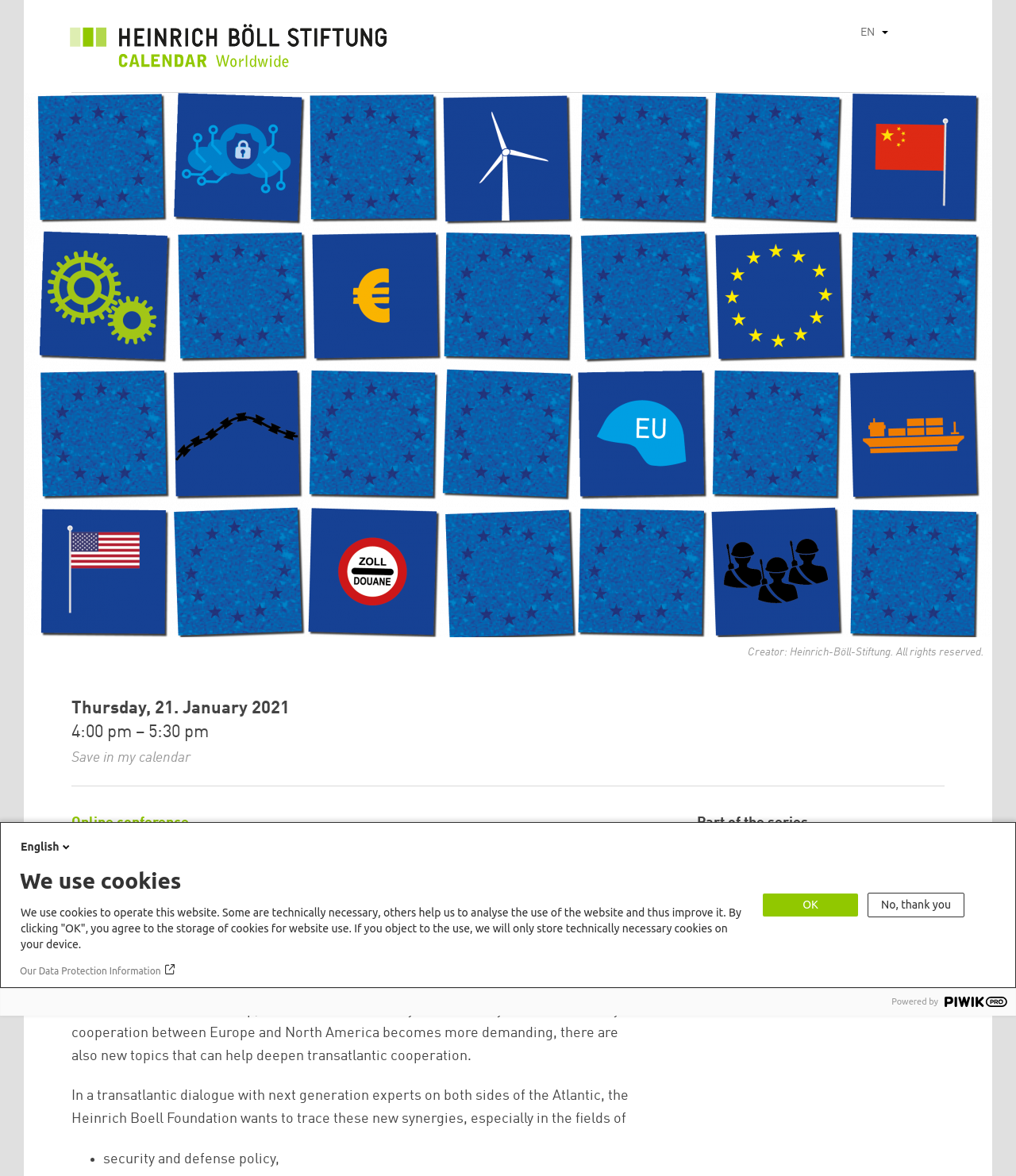Identify the bounding box coordinates of the region I need to click to complete this instruction: "Click the 'Annual Foreign Policy Conference' link".

[0.686, 0.71, 0.896, 0.723]